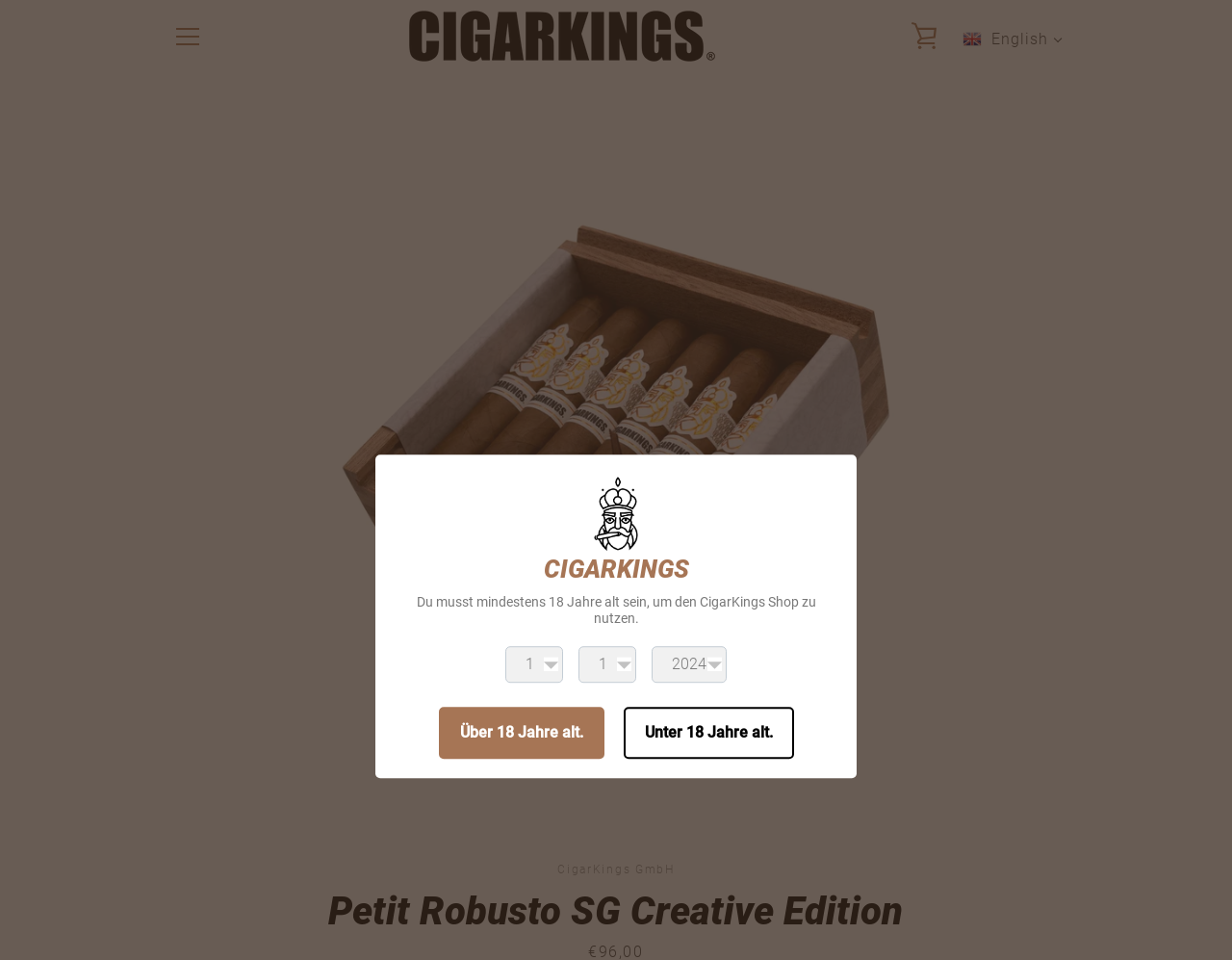Can you determine the bounding box coordinates of the area that needs to be clicked to fulfill the following instruction: "Click the MENU button"?

[0.133, 0.013, 0.172, 0.063]